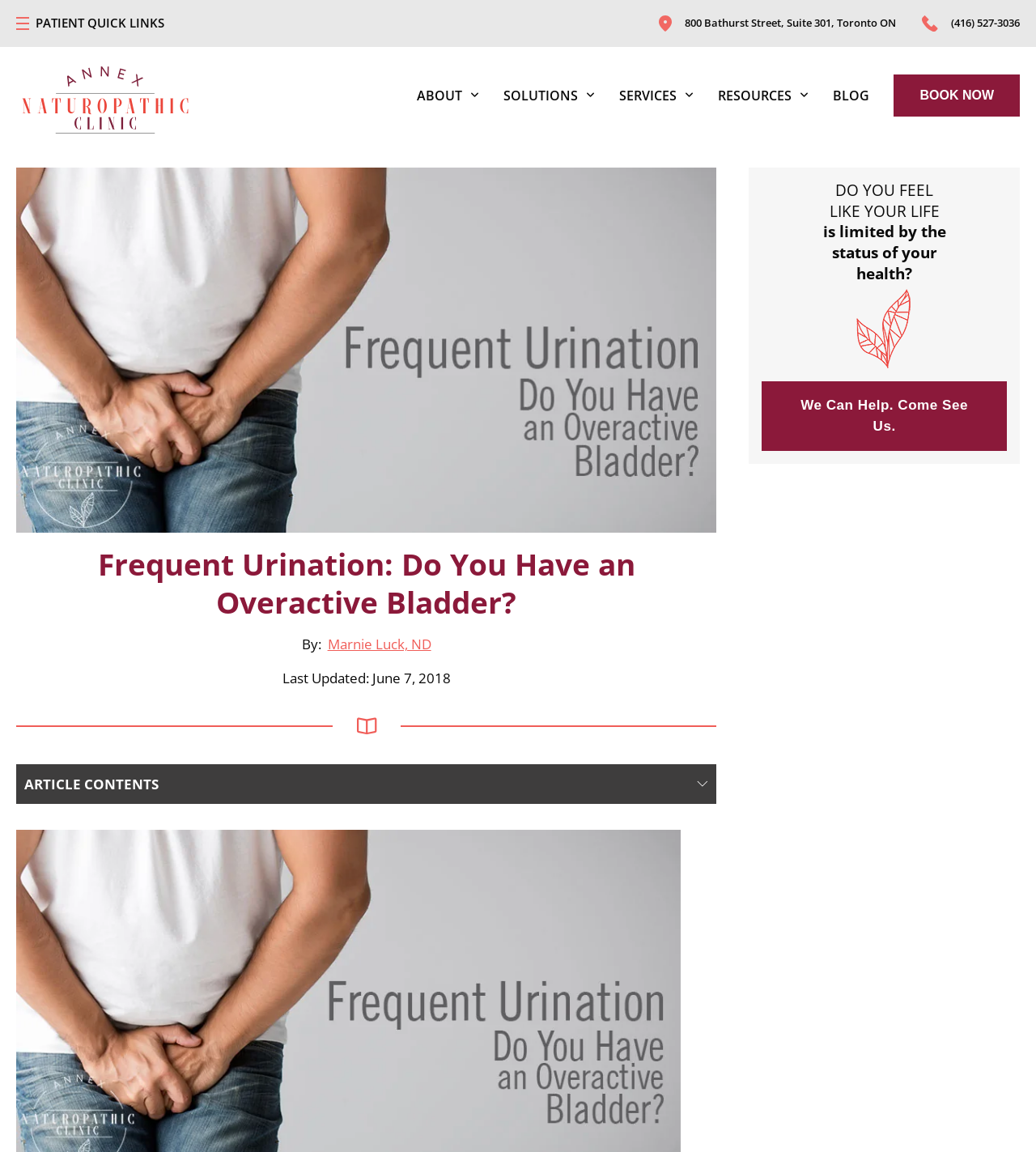Extract the main headline from the webpage and generate its text.

Frequent Urination: Do You Have an Overactive Bladder?